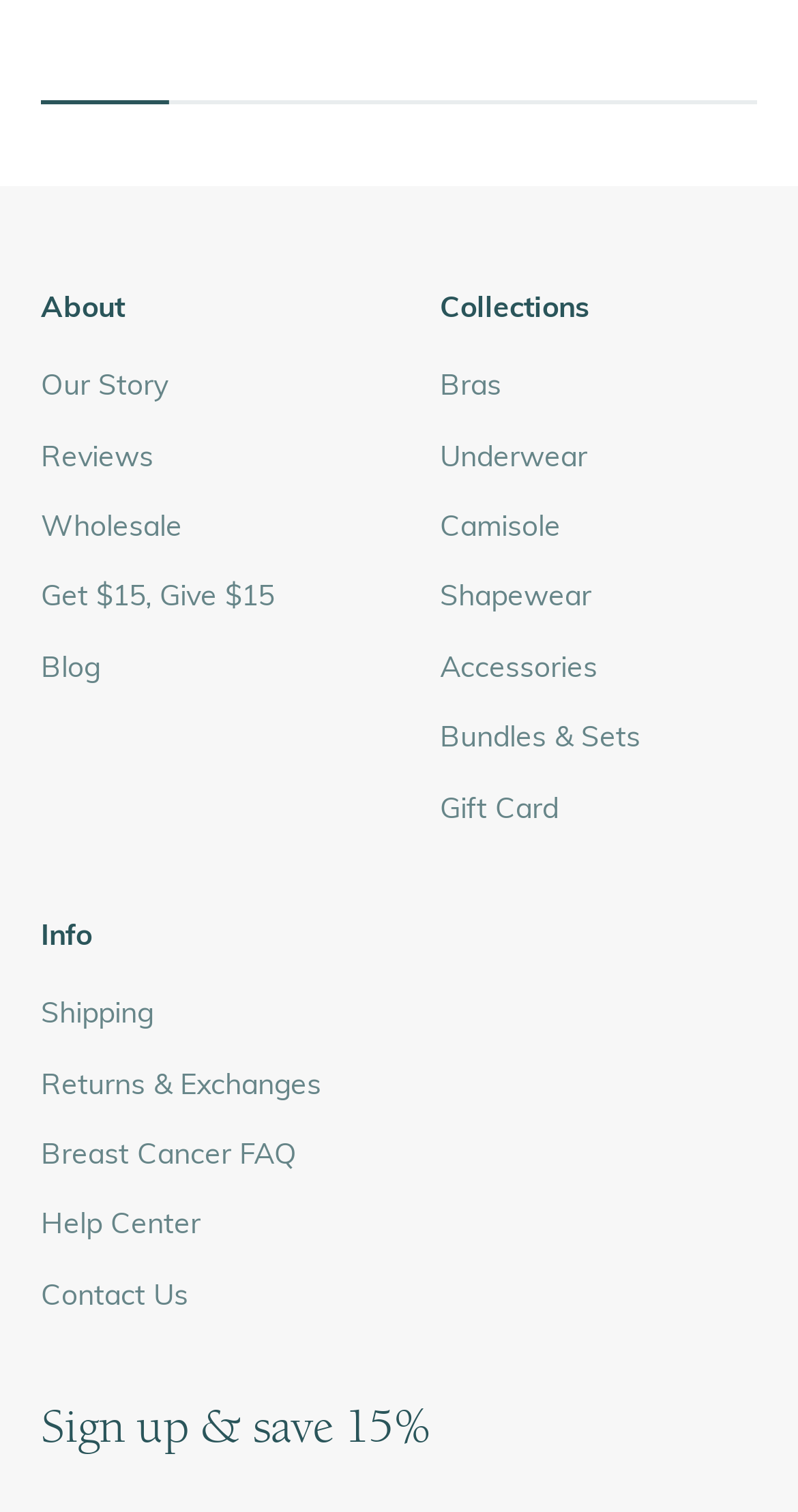Show the bounding box coordinates of the region that should be clicked to follow the instruction: "Contact the company."

[0.051, 0.841, 0.236, 0.871]